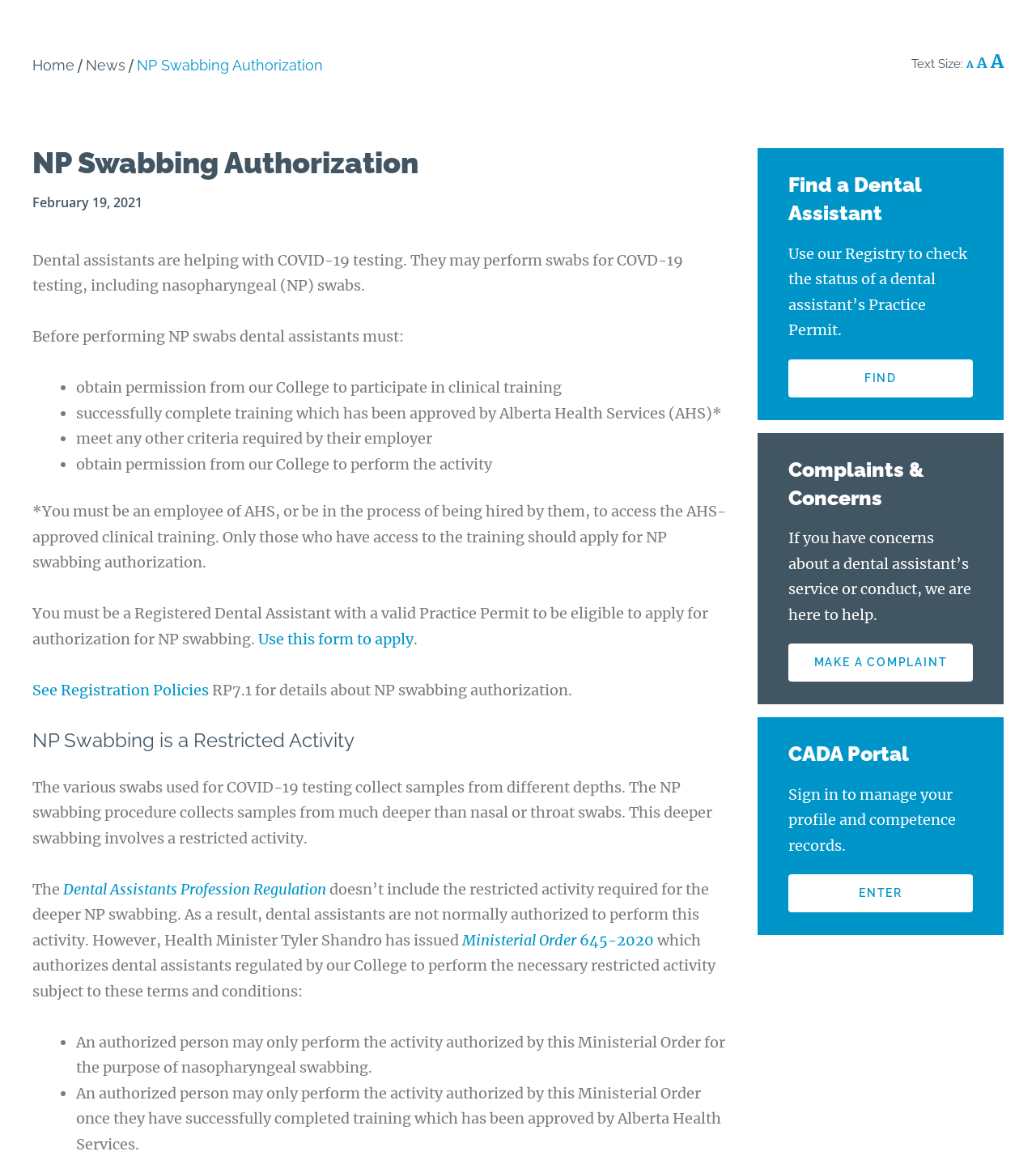Who can perform NP swabbing?
Based on the image, answer the question with a single word or brief phrase.

Registered Dental Assistants